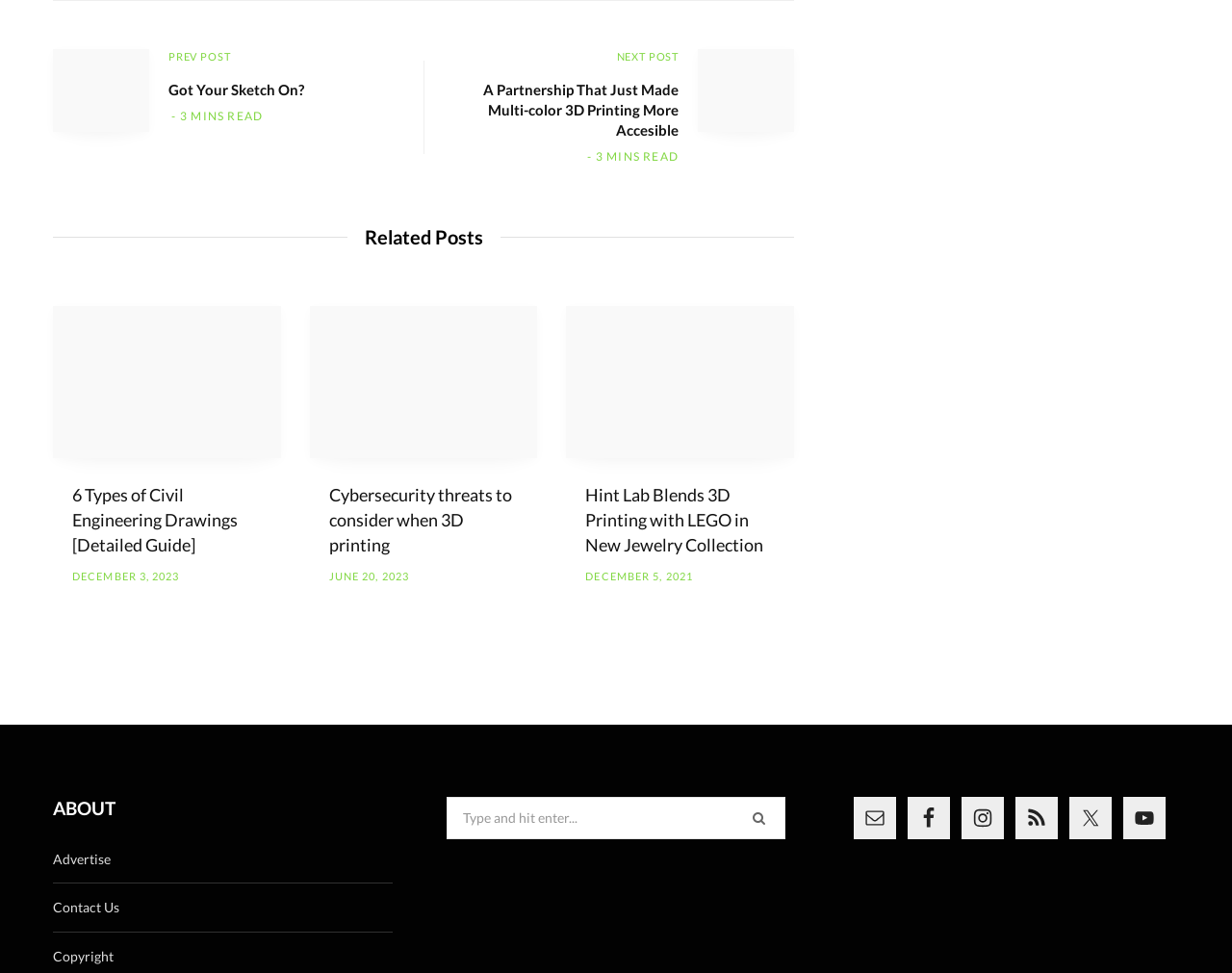Can you find the bounding box coordinates of the area I should click to execute the following instruction: "Check the 'Related Posts' section"?

[0.043, 0.229, 0.645, 0.257]